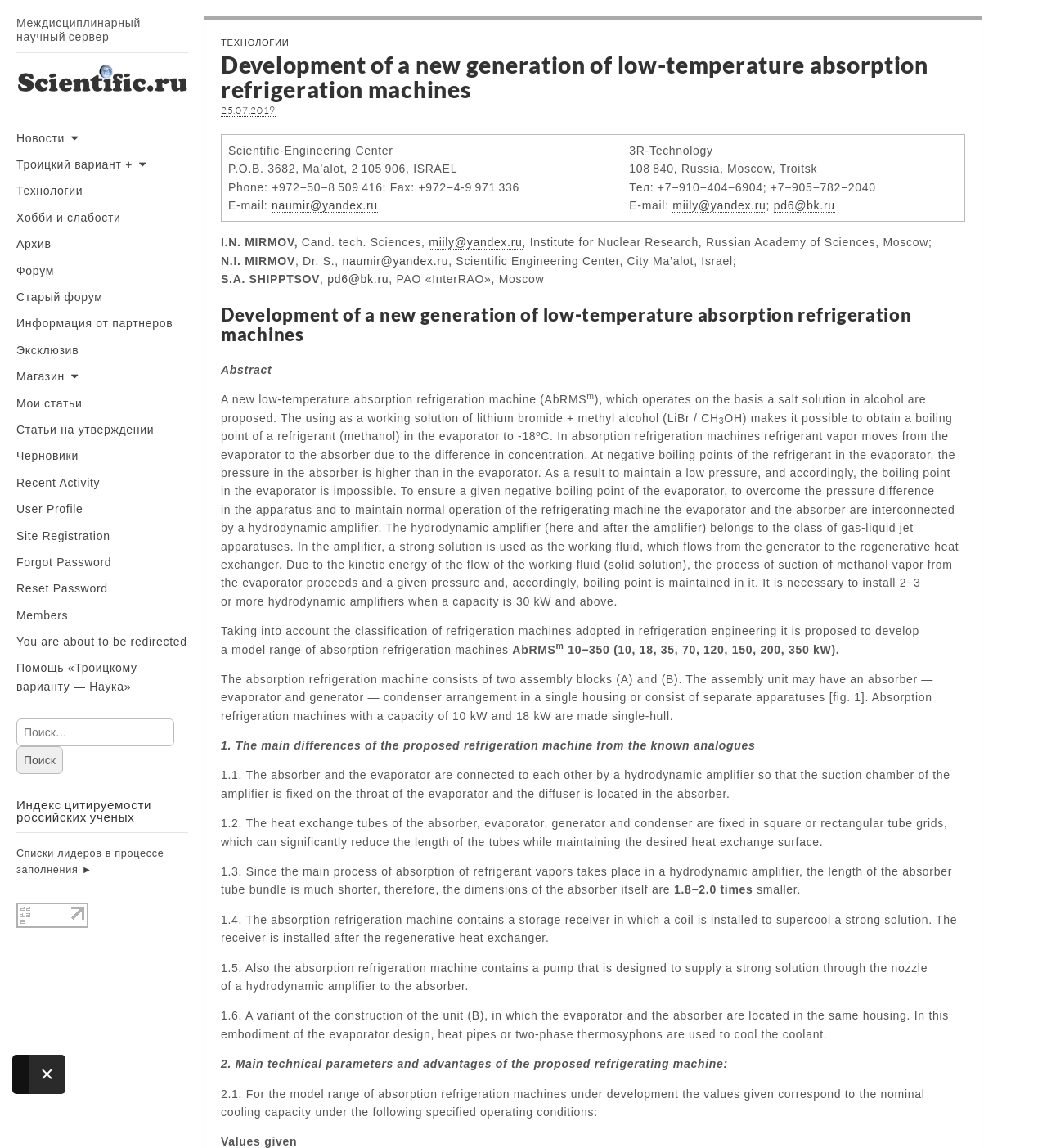Predict the bounding box coordinates for the UI element described as: "miily@yandex.ru". The coordinates should be four float numbers between 0 and 1, presented as [left, top, right, bottom].

[0.642, 0.173, 0.732, 0.185]